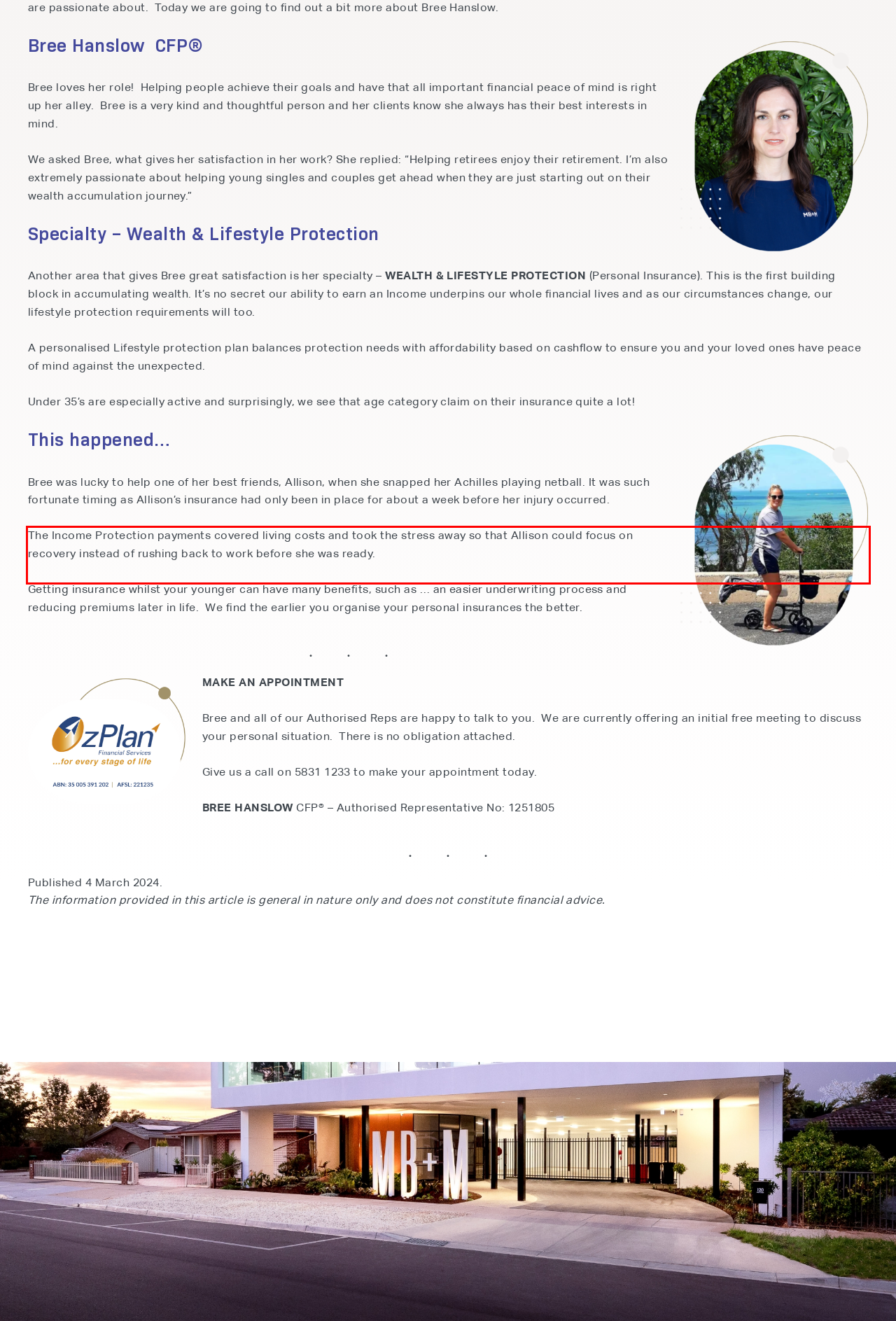Please look at the webpage screenshot and extract the text enclosed by the red bounding box.

The Income Protection payments covered living costs and took the stress away so that Allison could focus on recovery instead of rushing back to work before she was ready.